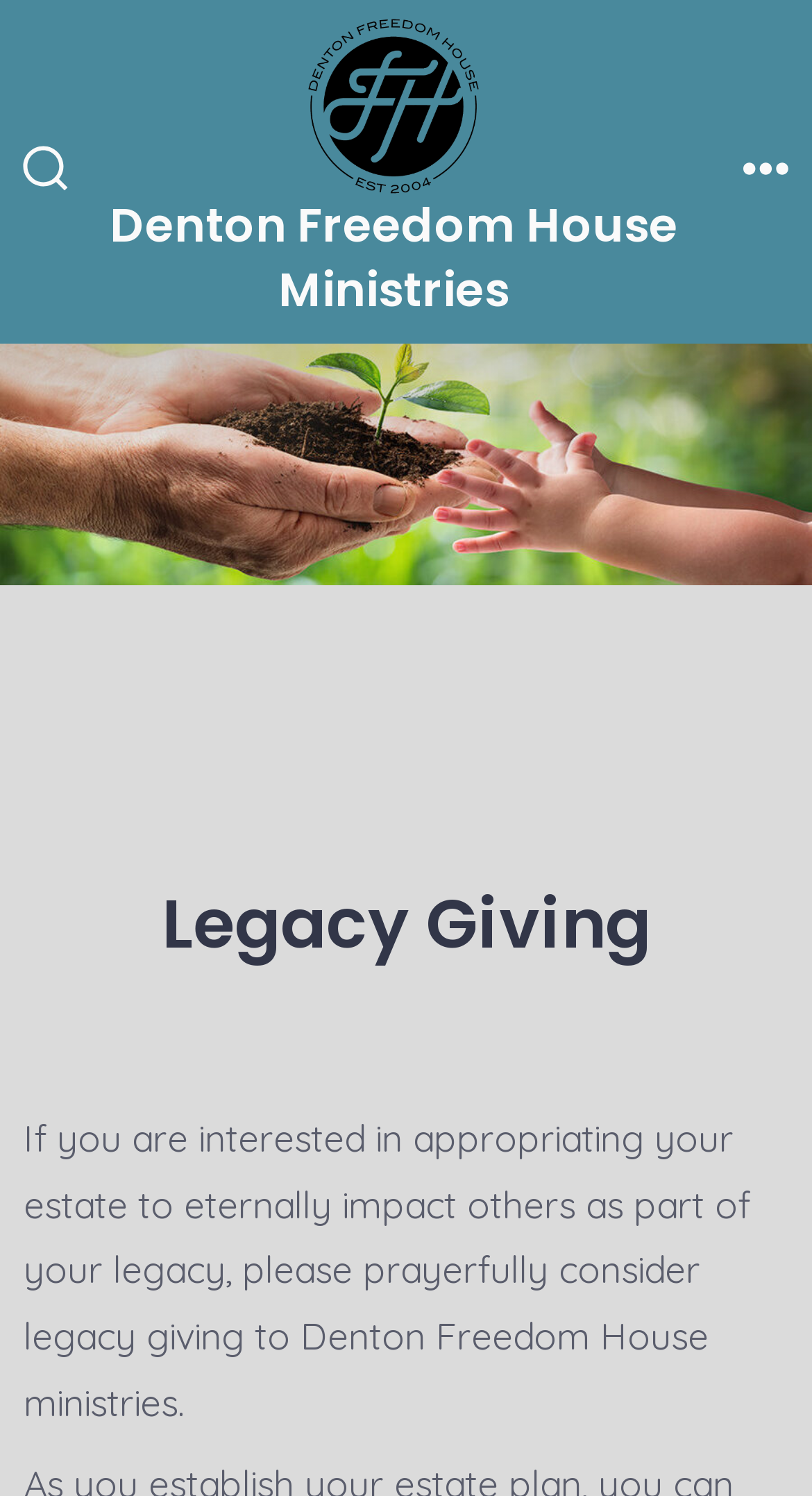Refer to the image and provide an in-depth answer to the question: 
What is the name of the organization?

I found multiple link elements with the text 'Denton Freedom House Ministries' which suggests that it is the name of the organization.